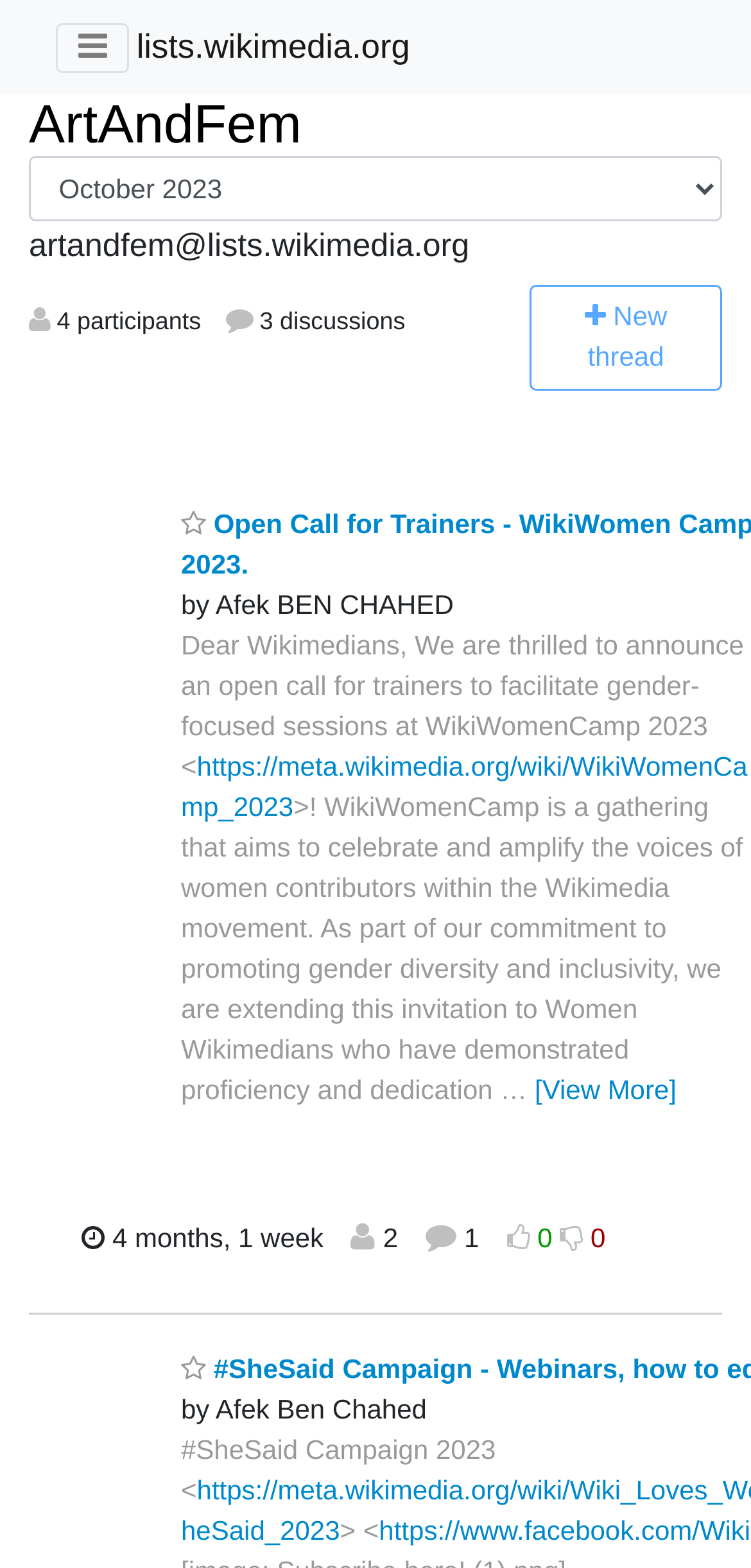Determine the bounding box for the described UI element: "0".

[0.746, 0.78, 0.806, 0.799]